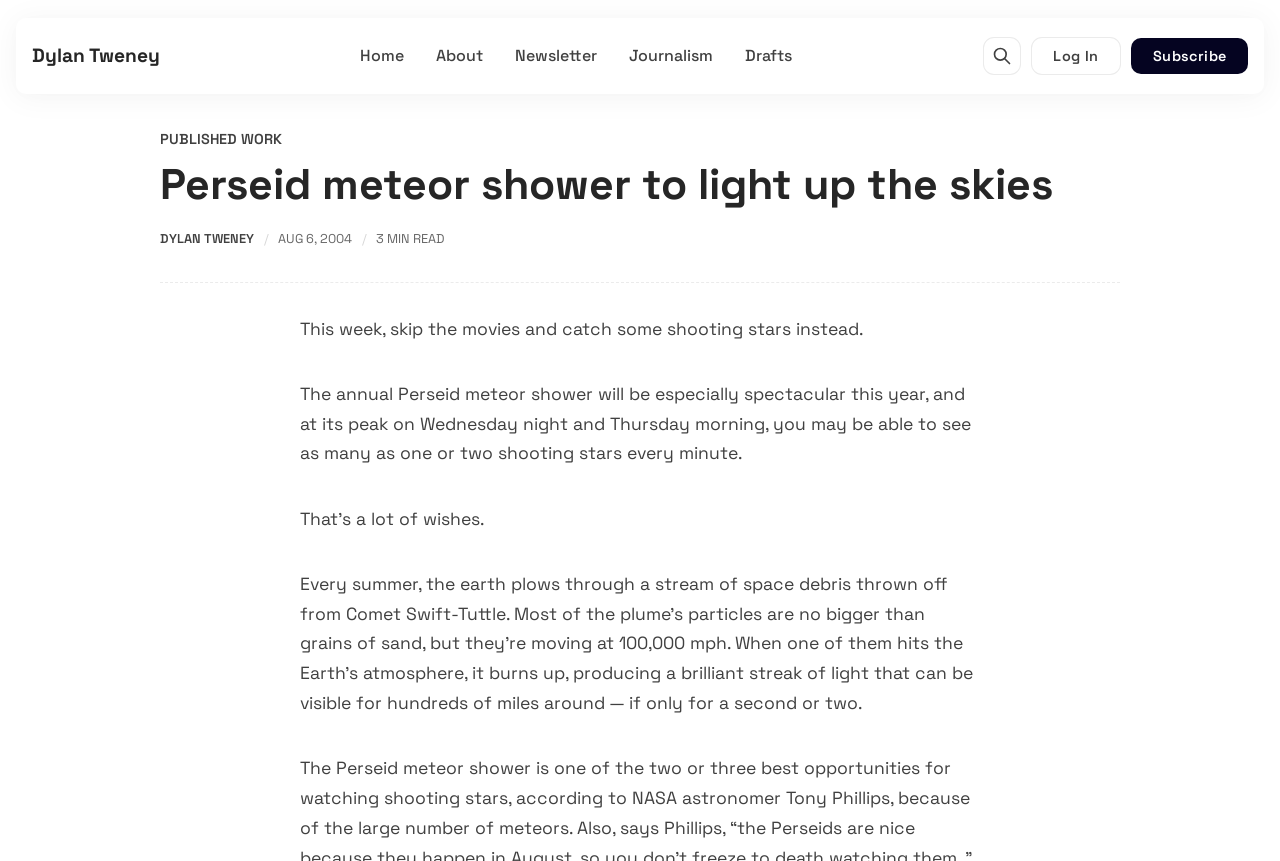Please find the bounding box coordinates of the section that needs to be clicked to achieve this instruction: "Read the article by Dylan Tweney".

[0.025, 0.047, 0.125, 0.083]